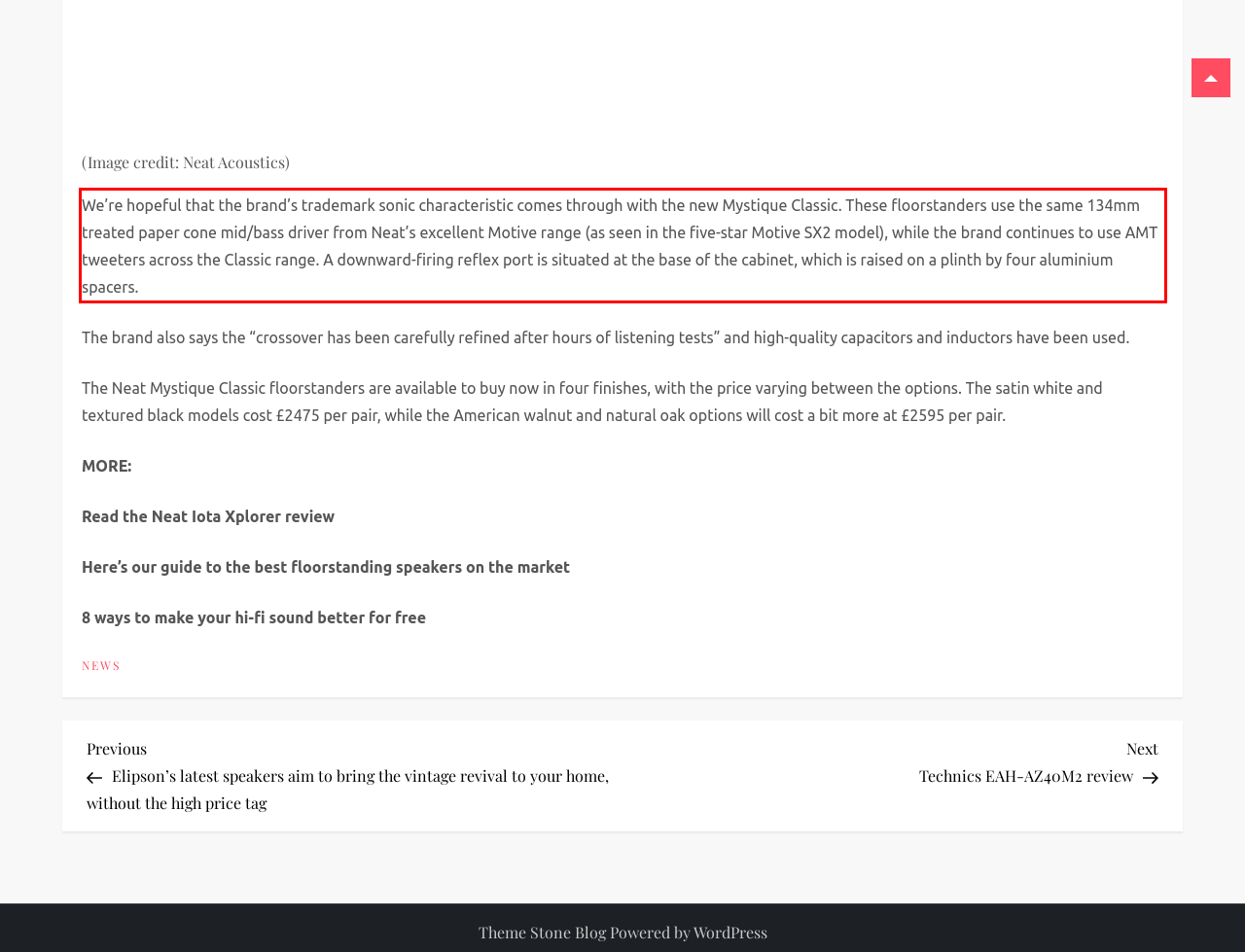Identify the text inside the red bounding box in the provided webpage screenshot and transcribe it.

We’re hopeful that the brand’s trademark sonic characteristic comes through with the new Mystique Classic. These floorstanders use the same 134mm treated paper cone mid/bass driver from Neat’s excellent Motive range (as seen in the five-star Motive SX2 model), while the brand continues to use AMT tweeters across the Classic range. A downward-firing reflex port is situated at the base of the cabinet, which is raised on a plinth by four aluminium spacers.